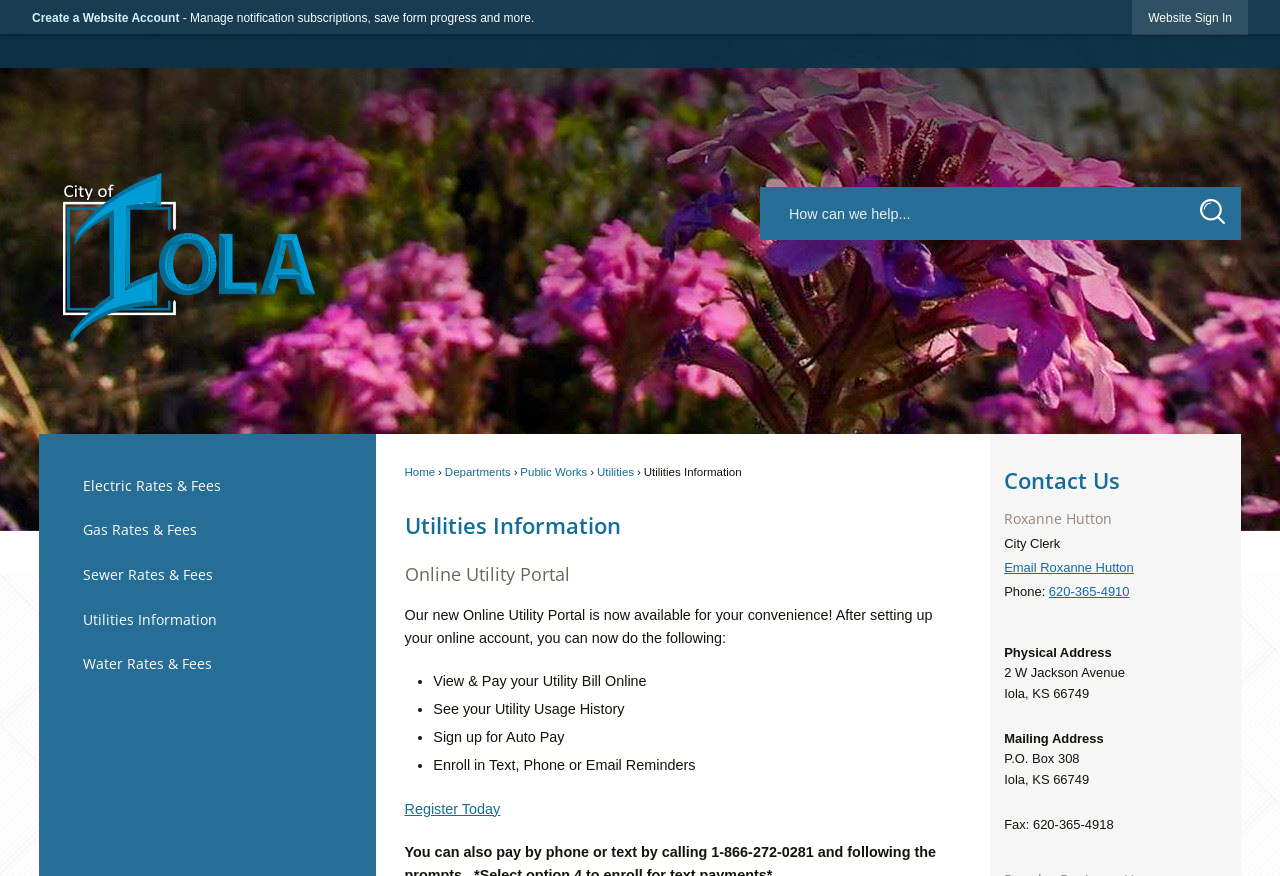Respond with a single word or phrase to the following question:
What are the available utility services?

Electric, Gas, Sewer, Water